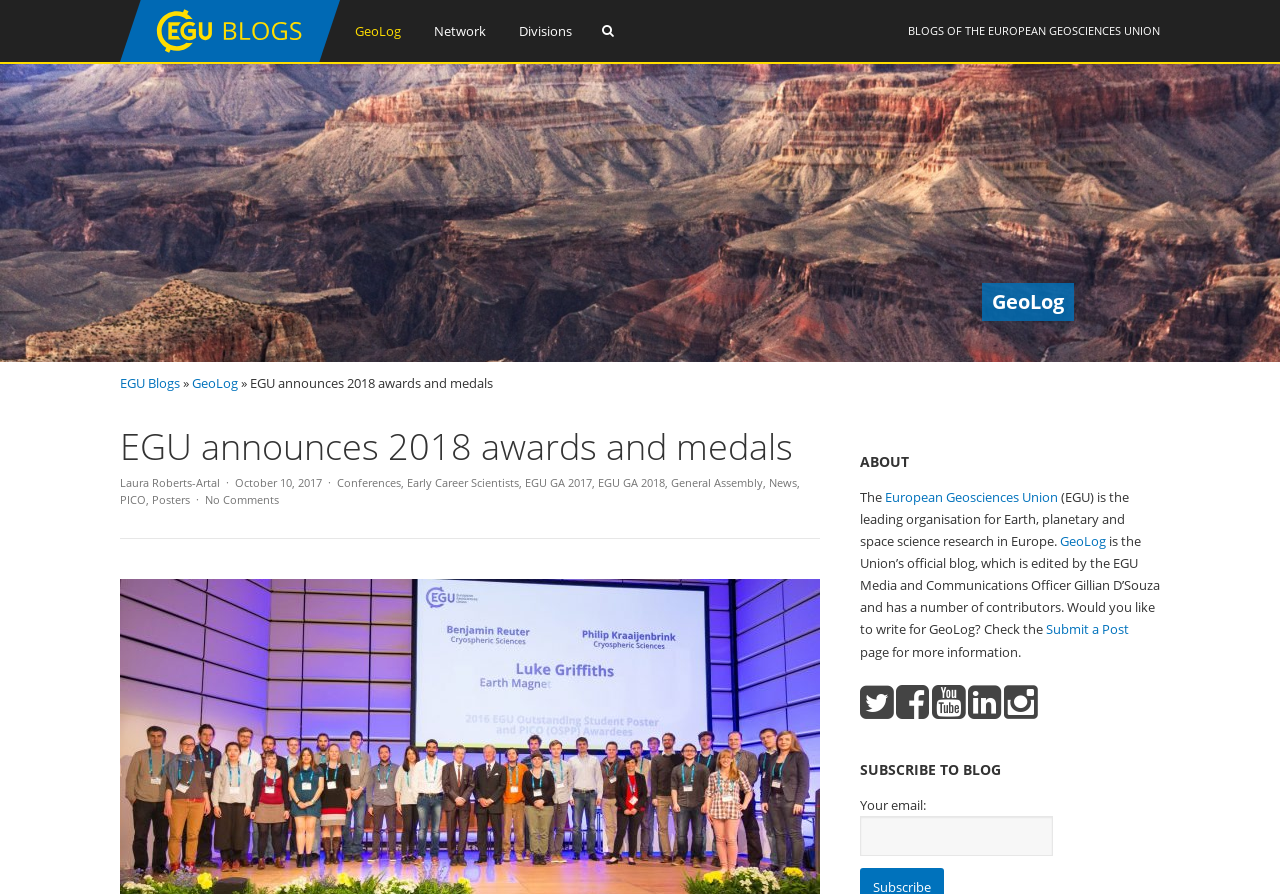Give the bounding box coordinates for the element described as: "title="Find us on YouTube"".

[0.728, 0.764, 0.754, 0.807]